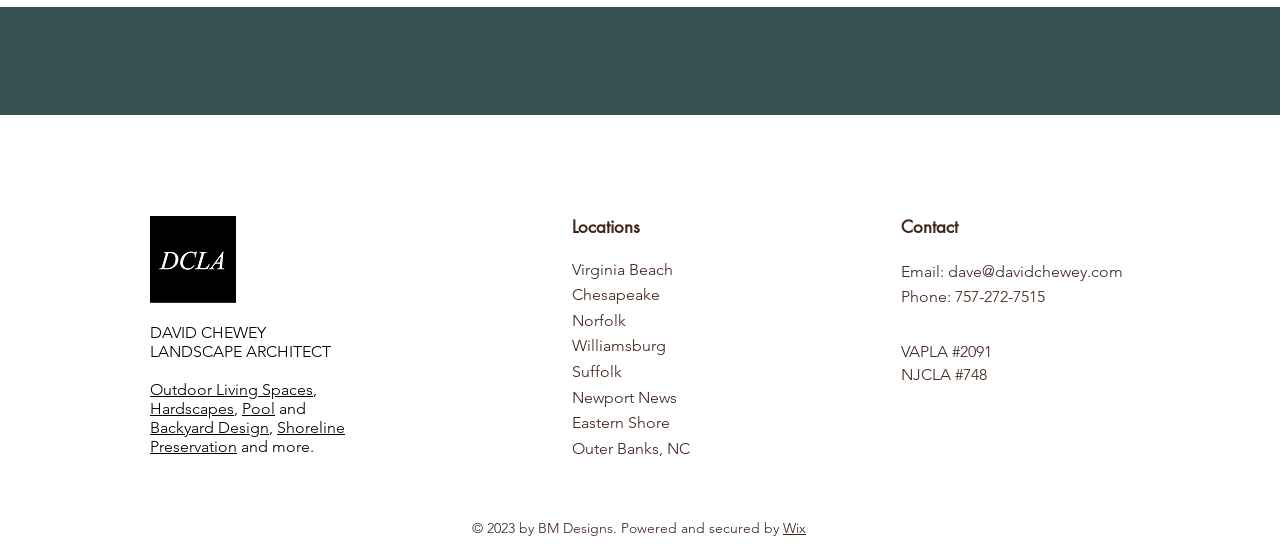Identify the bounding box coordinates for the element you need to click to achieve the following task: "Contact via Email". Provide the bounding box coordinates as four float numbers between 0 and 1, in the form [left, top, right, bottom].

[0.704, 0.473, 0.877, 0.507]